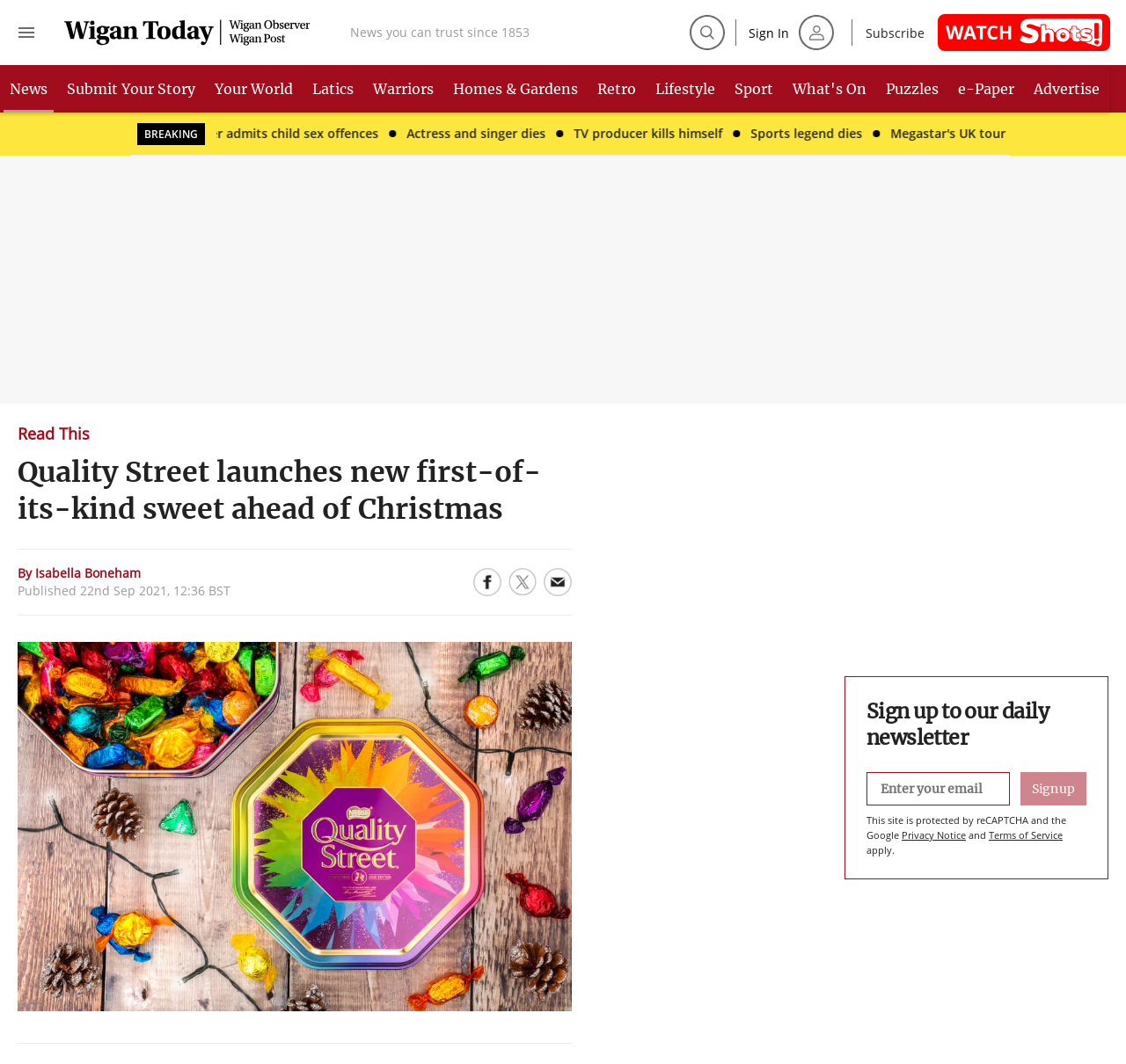Determine the bounding box coordinates for the UI element described. Format the coordinates as (top-left x, top-left y, bottom-right x, bottom-right y) and ensure all values are between 0 and 1. Element description: Moments That Made Us

None